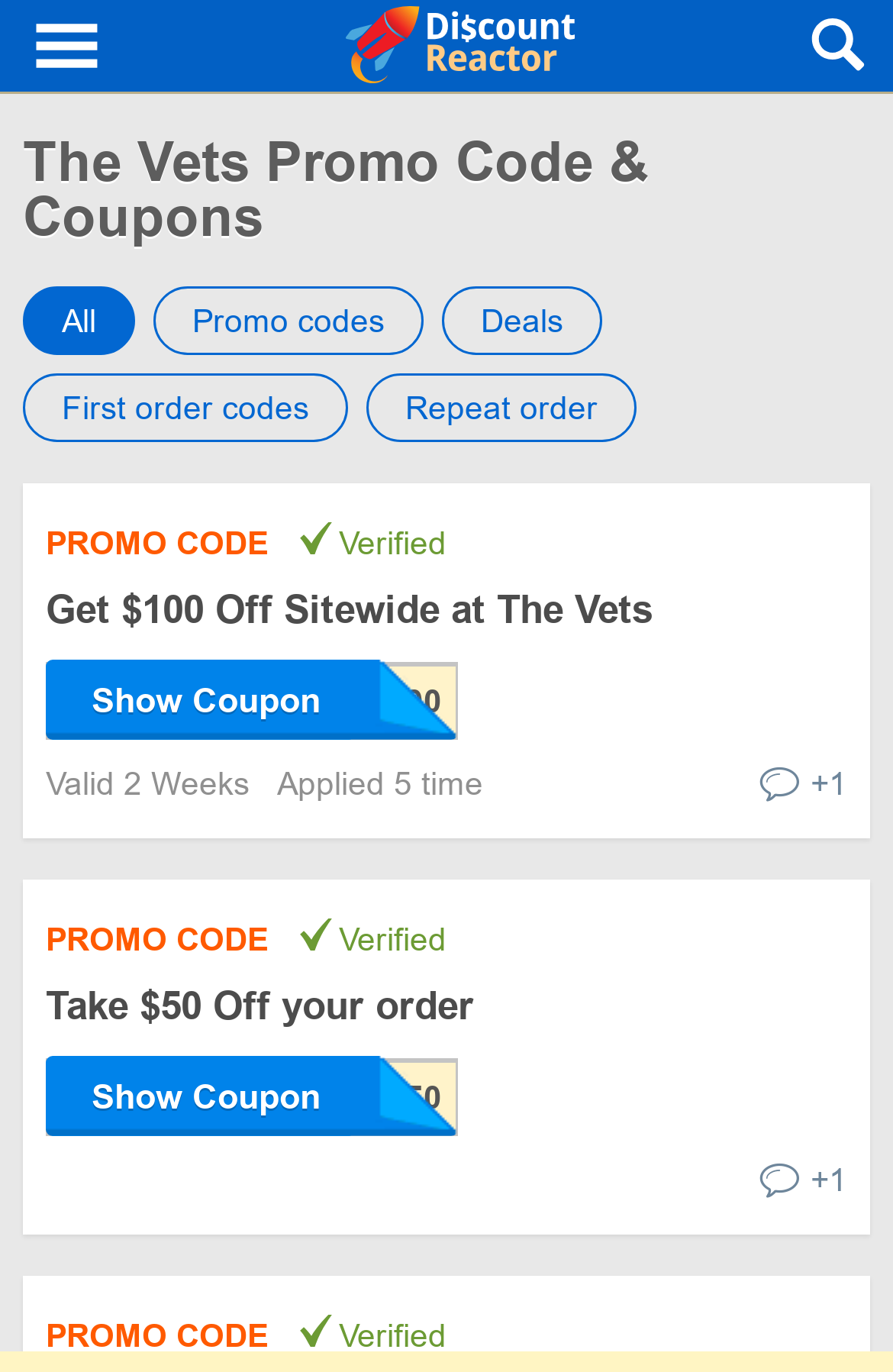Consider the image and give a detailed and elaborate answer to the question: 
What is the type of promo code 'first100'?

The promo code 'first100' is listed under the category 'First order codes', indicating that it is a first order code.